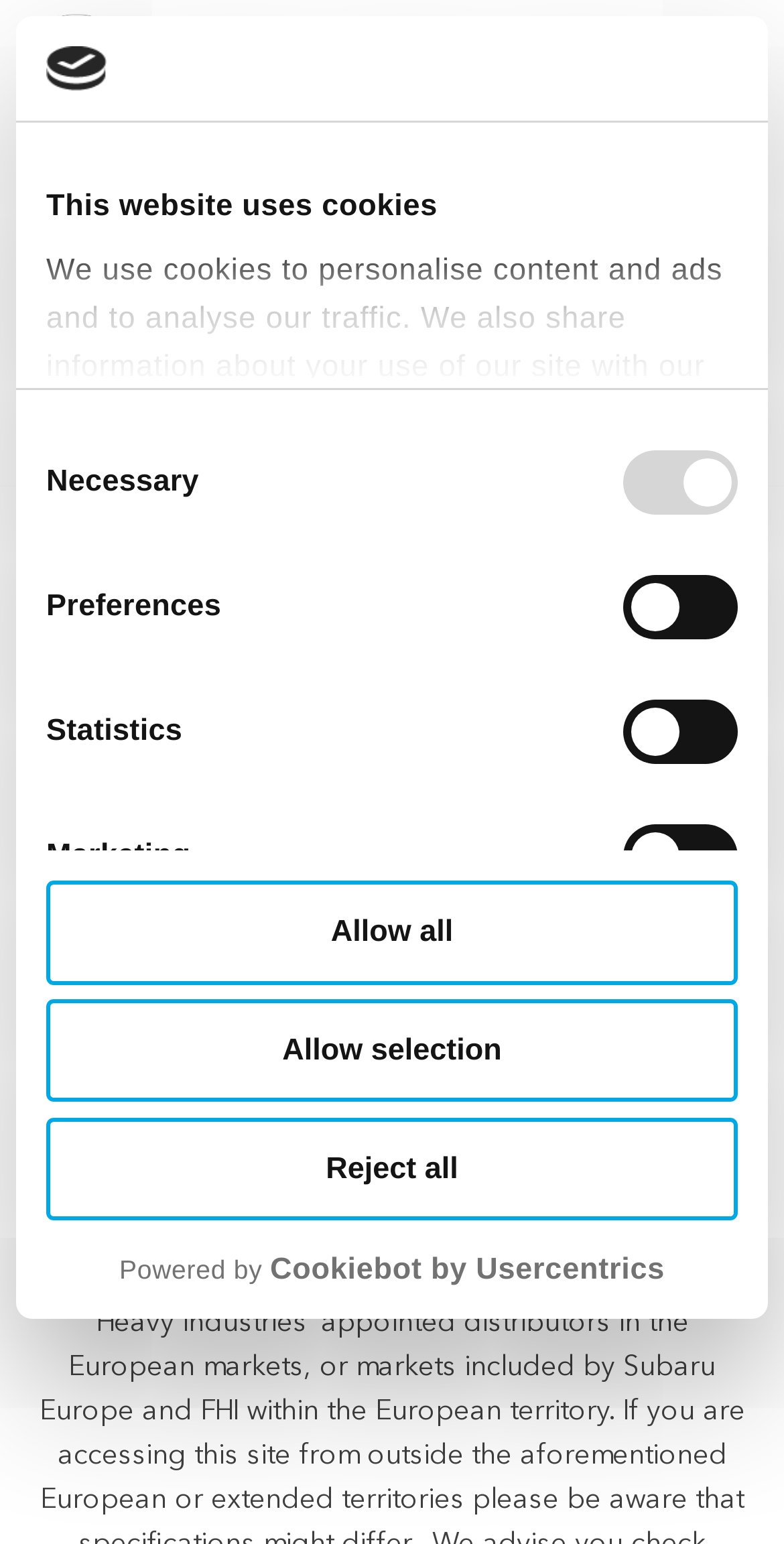What is the purpose of this website?
From the screenshot, provide a brief answer in one word or phrase.

Terms and conditions